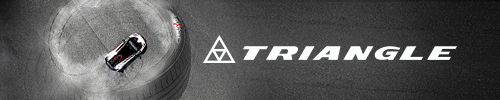Paint a vivid picture of the image with your description.

The image features a dynamic and visually striking banner ad showcasing a race car performing a drift on a racetrack, surrounded by smoke and tire marks. The car is prominently positioned, emphasizing its speed and agility, while the background fades into a sleek black tone that highlights the action. To the right of the car is the bold and modern logo of "TRIANGLE," presented in a clean, white font, which stands out against the darker backdrop, enhancing brand visibility. The overall design evokes a sense of excitement and high performance, appealing to motorsport enthusiasts and potentially promoting a tire brand associated with racing.